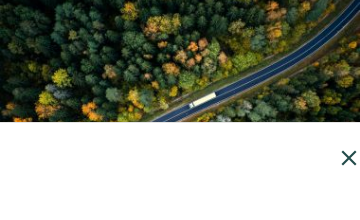Present a detailed portrayal of the image.

This image features a scenic aerial view of a winding road framed by lush, vibrant forests showcasing a mix of green and autumn foliage. A large truck is seen traveling along the road, emphasizing the connection between transportation and the natural landscape. The surrounding trees display a range of colors, indicating the changing seasons, adding a picturesque quality to the scene. This visual encapsulates the theme of agriculture and its relationship with nature, reflecting the importance of logistics in supporting agricultural activities, as highlighted by the upcoming "Megatrends in Agriculture Webinar."